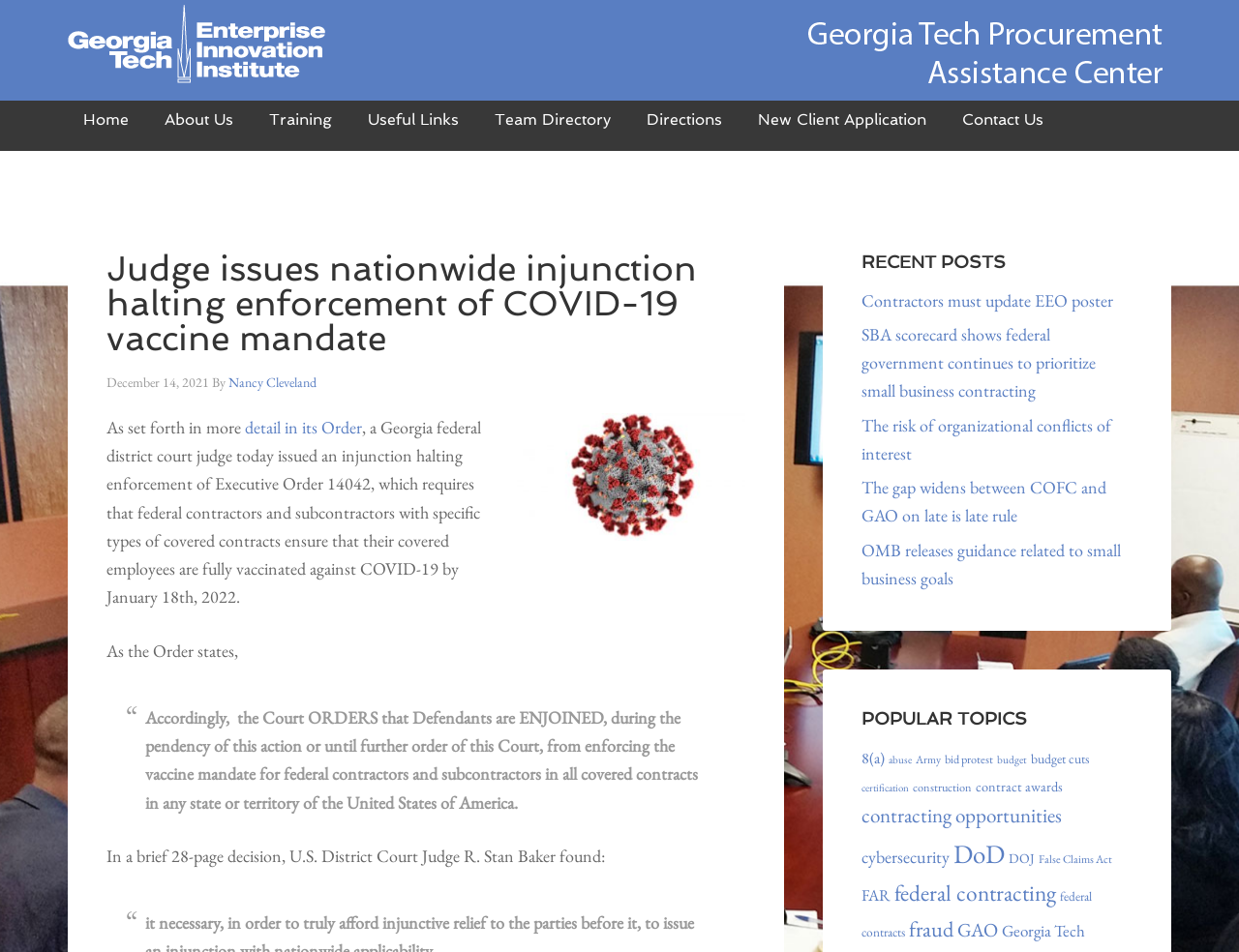Produce a meticulous description of the webpage.

This webpage is about the Georgia Tech Procurement Assistance Center. At the top, there is a navigation menu with 8 links: Home, About Us, Training, Useful Links, Team Directory, Directions, New Client Application, and Contact Us. Below the navigation menu, there is a header section with a title "Judge issues nationwide injunction halting enforcement of COVID-19 vaccine mandate" and a timestamp "December 14, 2021". 

The main content of the webpage is an article about a Georgia federal district court judge issuing an injunction to halt the enforcement of Executive Order 14042, which requires federal contractors and subcontractors to ensure their employees are fully vaccinated against COVID-19. The article quotes the court order and provides some context about the decision.

On the right side of the webpage, there are two sections: "RECENT POSTS" and "POPULAR TOPICS". The "RECENT POSTS" section lists 5 links to recent articles, and the "POPULAR TOPICS" section lists 17 links to popular topics, each with a number of items in parentheses.